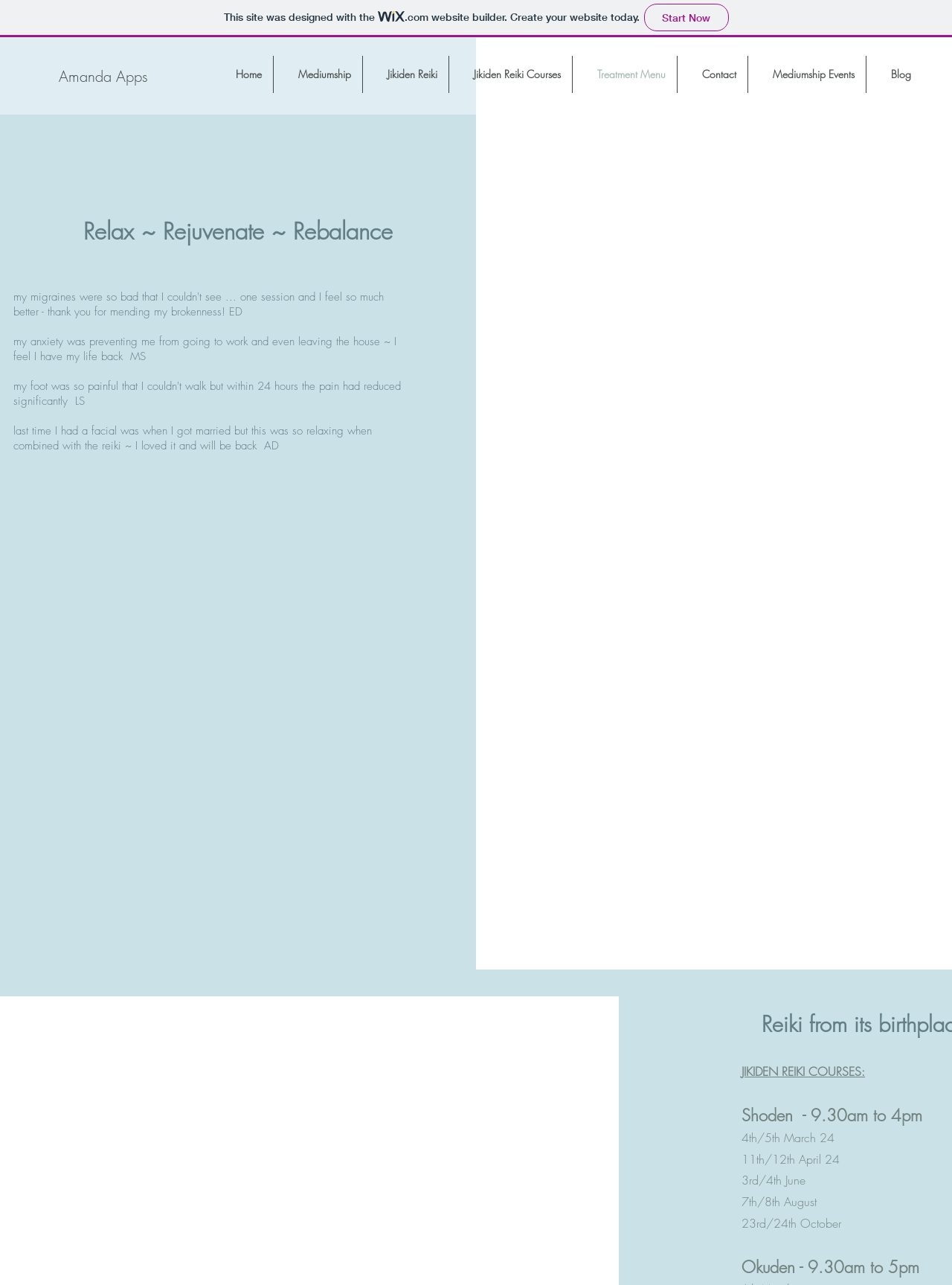Using the format (top-left x, top-left y, bottom-right x, bottom-right y), provide the bounding box coordinates for the described UI element. All values should be floating point numbers between 0 and 1: Blog

[0.91, 0.043, 0.969, 0.072]